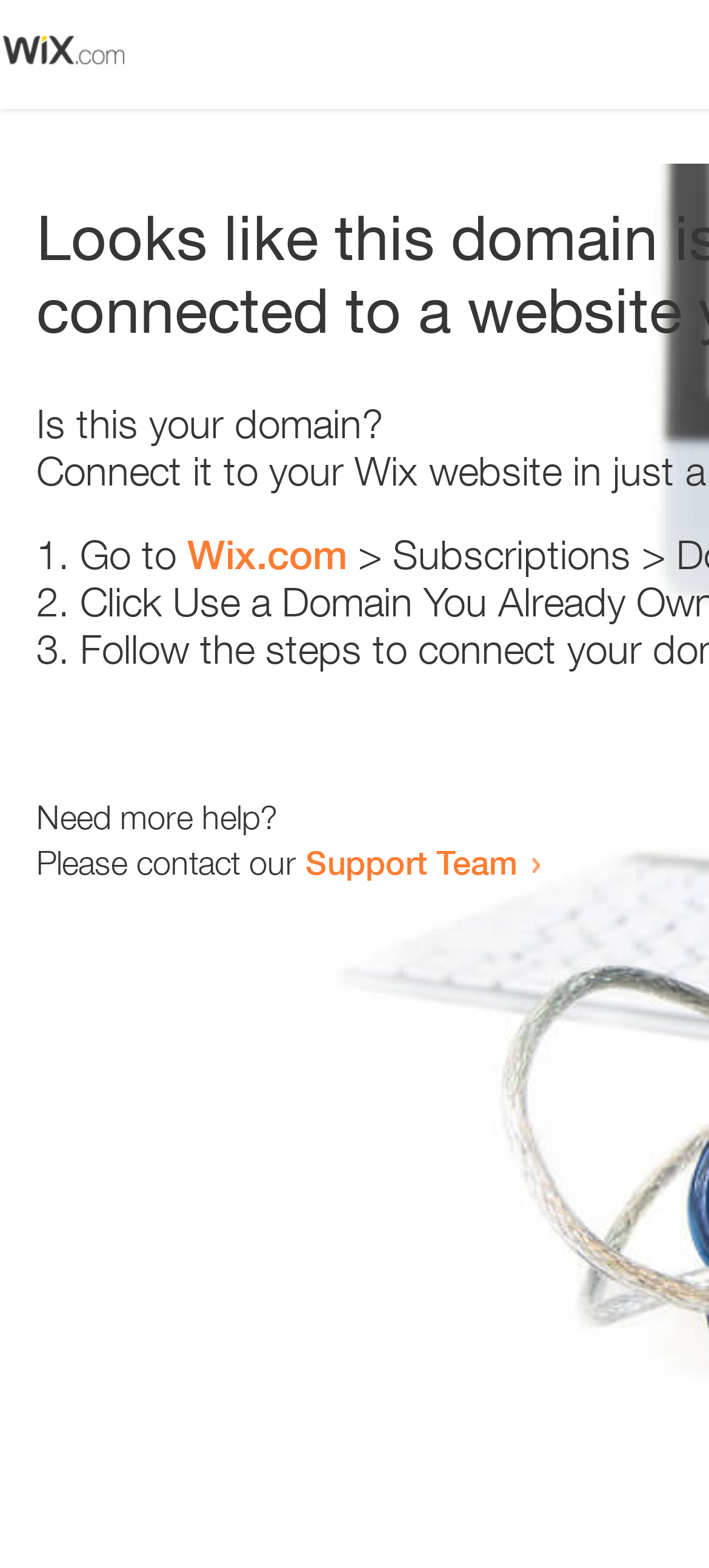Give a detailed account of the webpage.

The webpage appears to be an error page, with a small image at the top left corner. Below the image, there is a question "Is this your domain?" in a prominent position. 

To the right of the question, there is a numbered list with three items. The first item starts with "1." and suggests going to "Wix.com". The second item starts with "2." and the third item starts with "3.", but their contents are not specified. 

Below the list, there is a section that offers help. It starts with the question "Need more help?" and provides a link to the "Support Team" for further assistance.